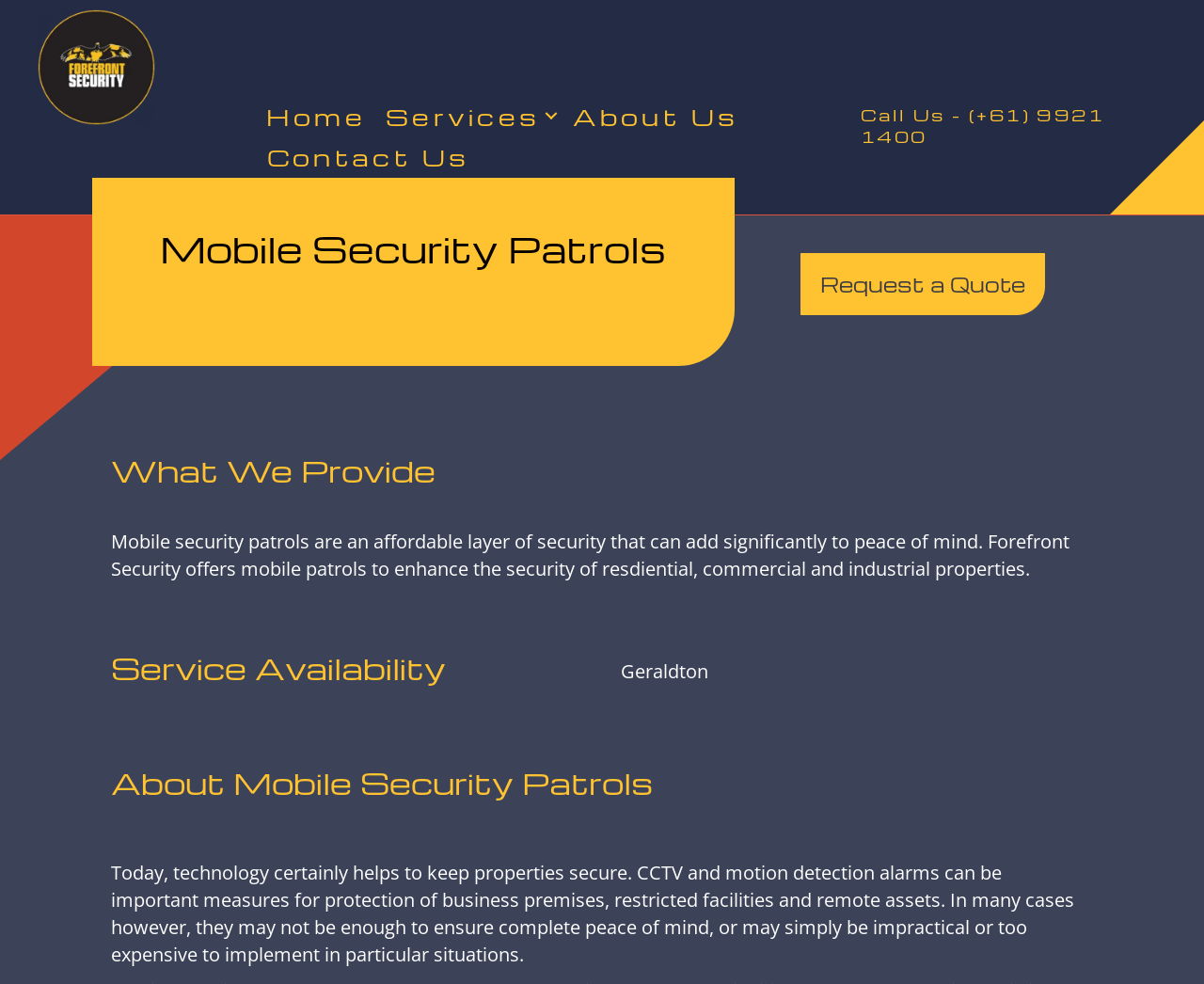Bounding box coordinates should be provided in the format (top-left x, top-left y, bottom-right x, bottom-right y) with all values between 0 and 1. Identify the bounding box for this UI element: Contact Us

[0.214, 0.138, 0.398, 0.179]